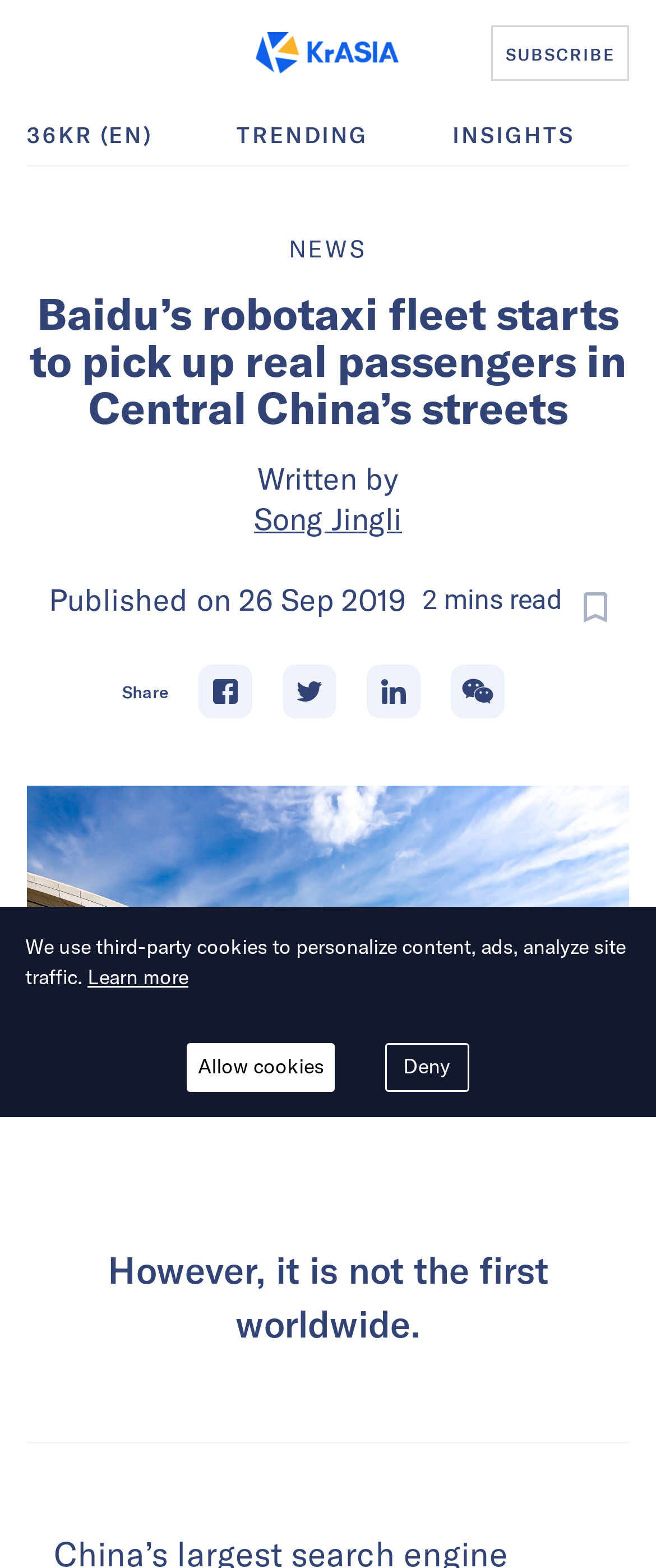Find the bounding box coordinates of the clickable area required to complete the following action: "Click the KrASIA link".

[0.391, 0.021, 0.609, 0.047]